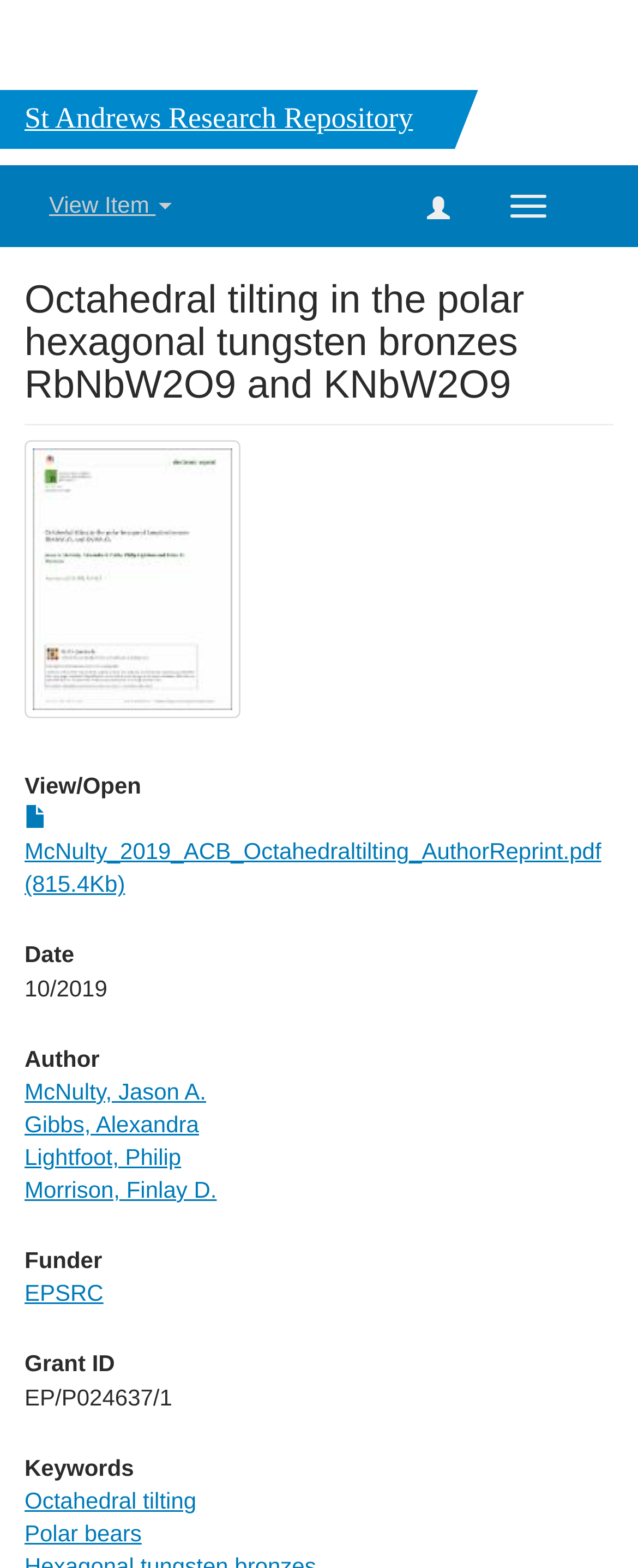Given the element description "alt="Thumbnail"" in the screenshot, predict the bounding box coordinates of that UI element.

[0.038, 0.281, 0.377, 0.458]